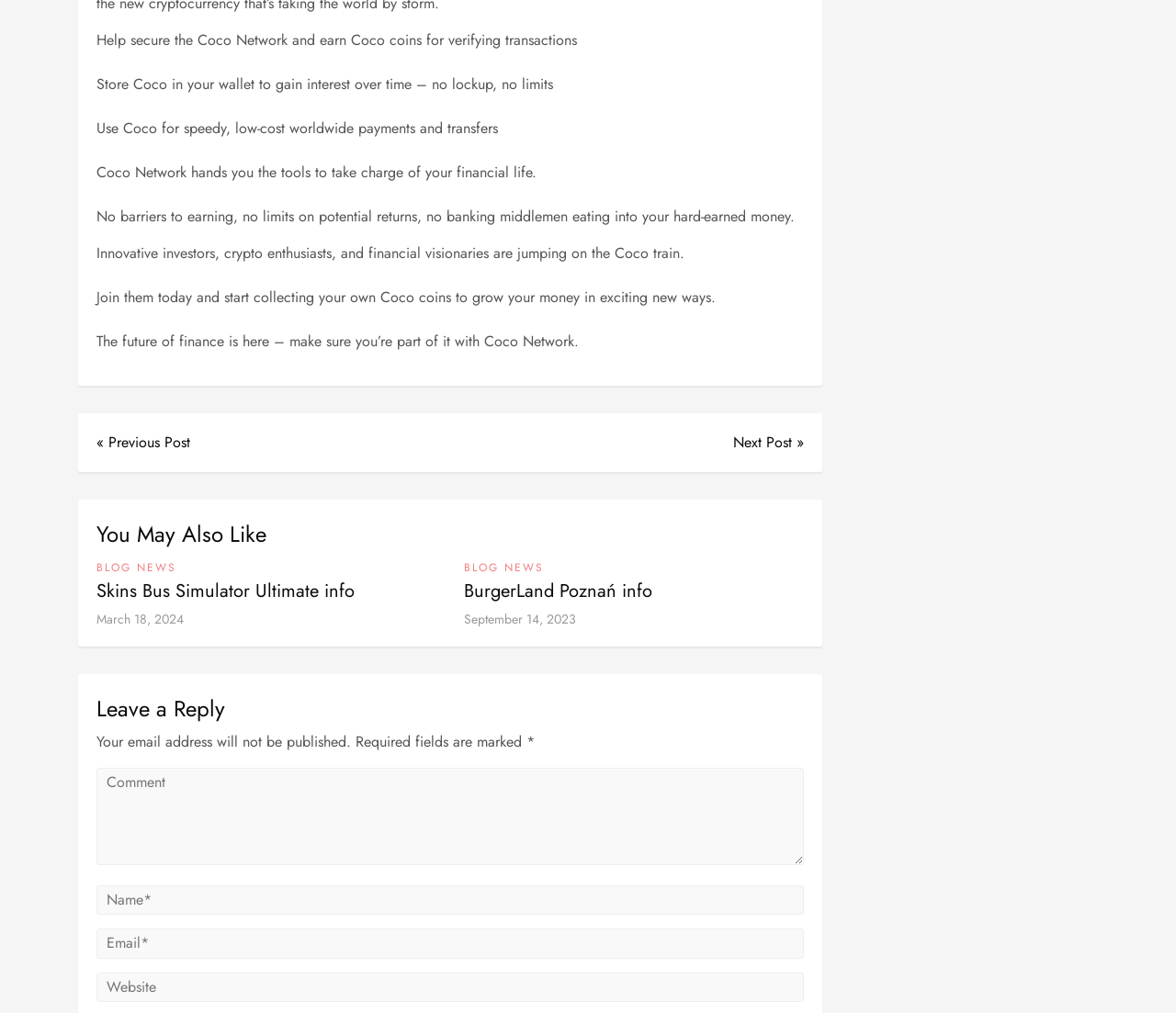Determine the bounding box coordinates for the area you should click to complete the following instruction: "Enter a comment".

[0.082, 0.758, 0.684, 0.854]